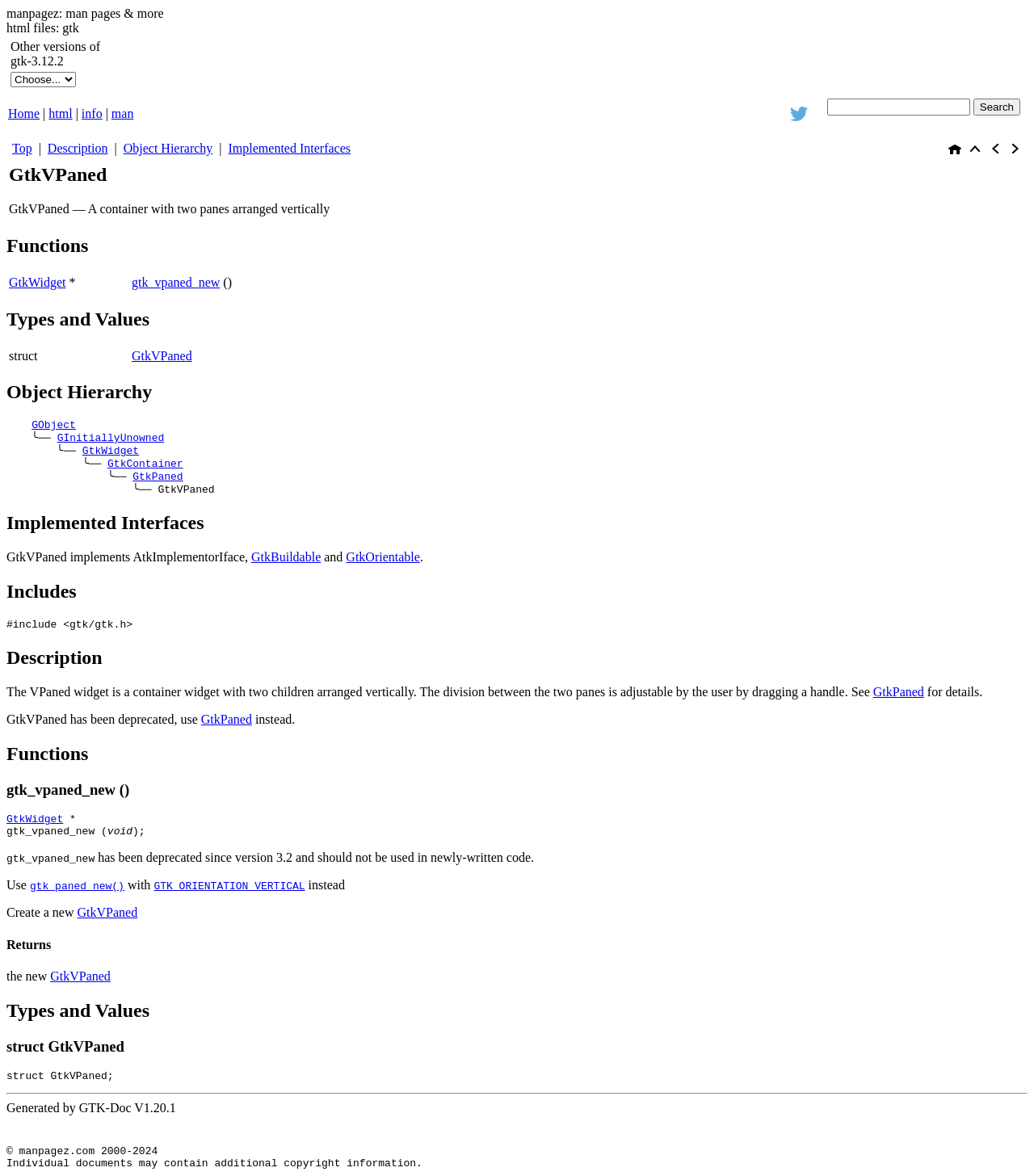What is the function to create a new GtkVPaned?
Using the visual information, respond with a single word or phrase.

gtk_vpaned_new